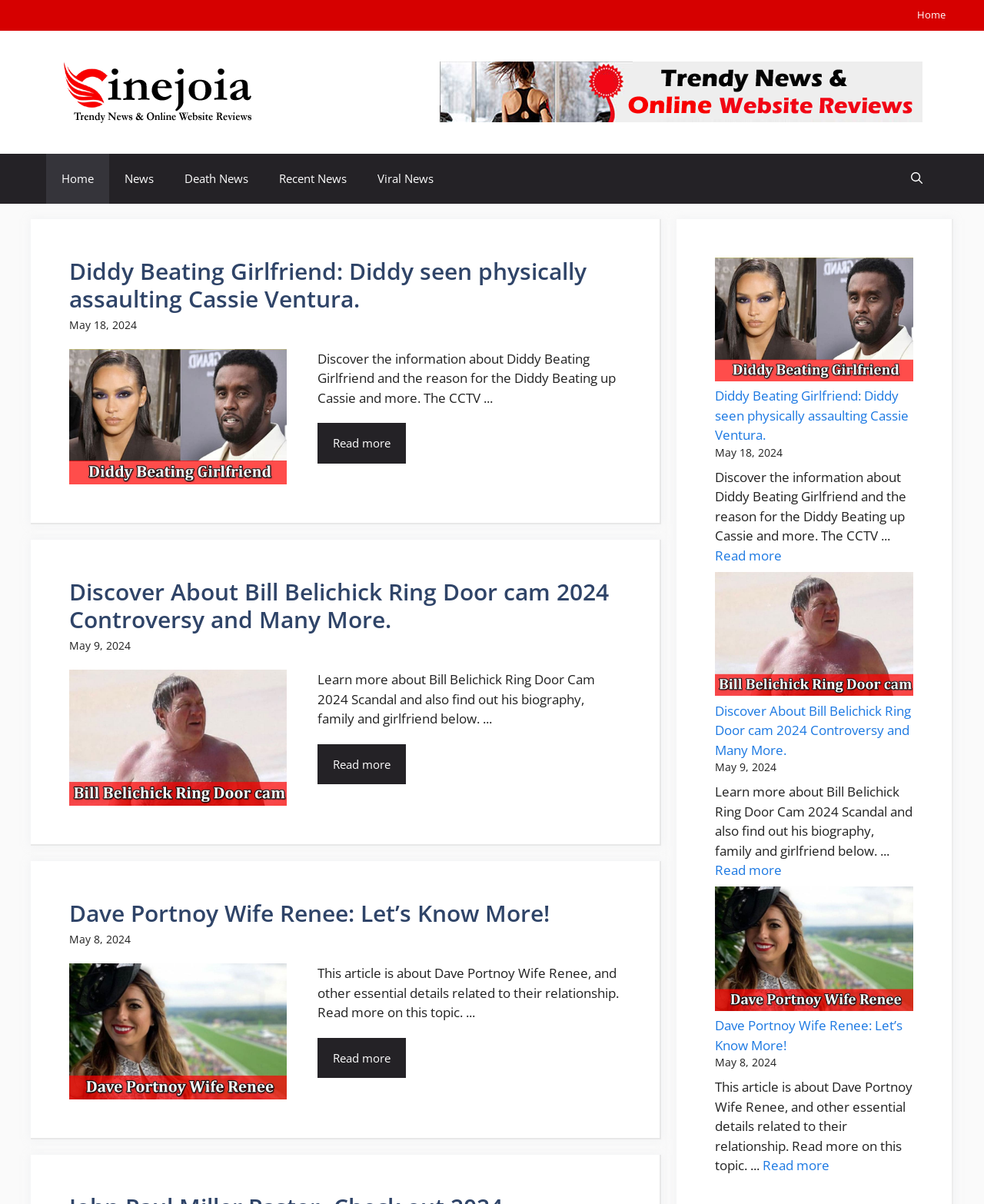Refer to the image and answer the question with as much detail as possible: What is the purpose of the 'Open search' button?

The purpose of the 'Open search' button can be inferred from its location and label. The button is located in the navigation section, which suggests that it is related to navigating or searching the website. The label 'Open search' implies that clicking the button will open a search function, allowing users to search for specific content on the website.